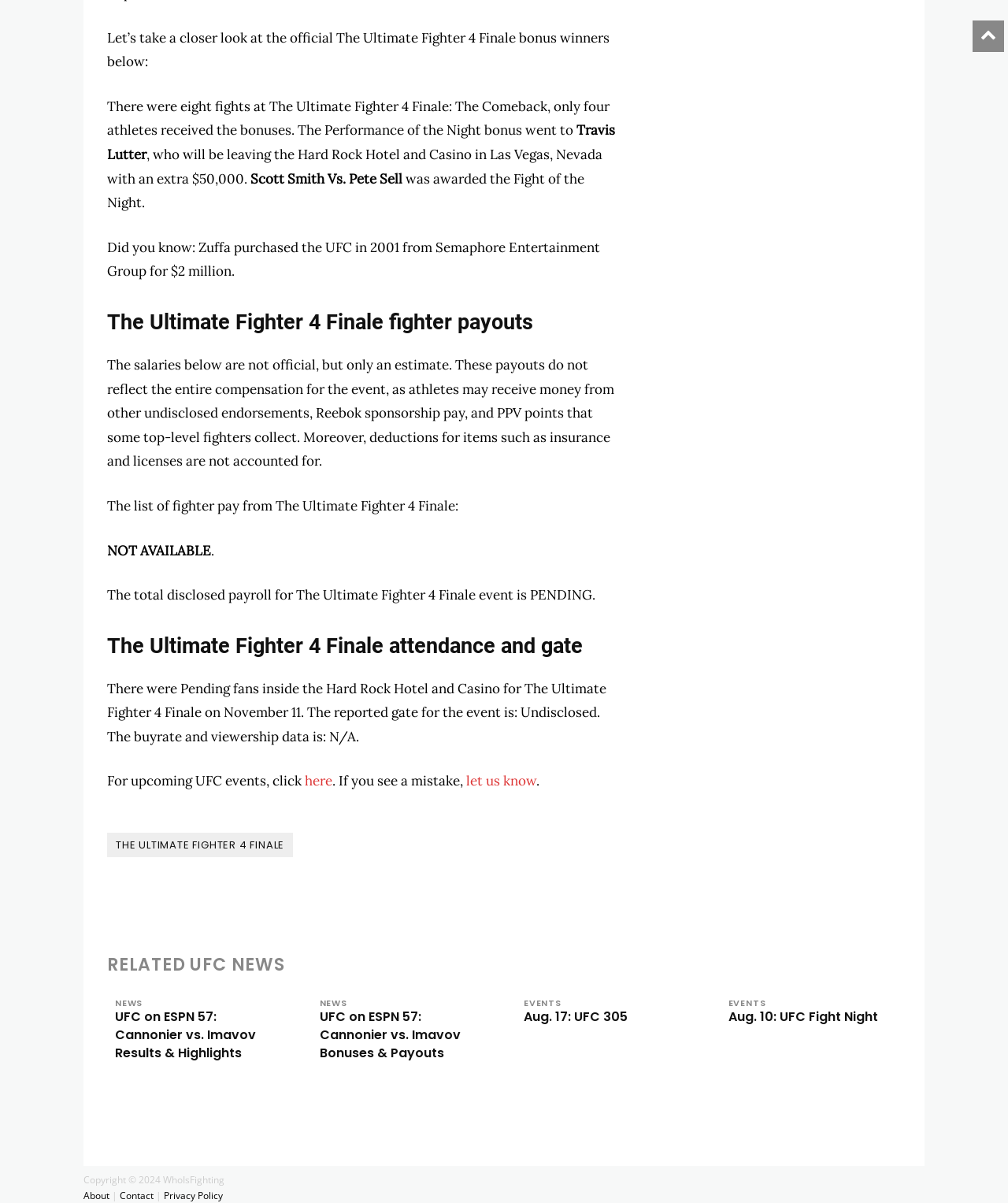Look at the image and answer the question in detail:
What is the reported gate for The Ultimate Fighter 4 Finale event?

The article states that 'The reported gate for the event is: Undisclosed.' This implies that the reported gate for The Ultimate Fighter 4 Finale event is not disclosed.